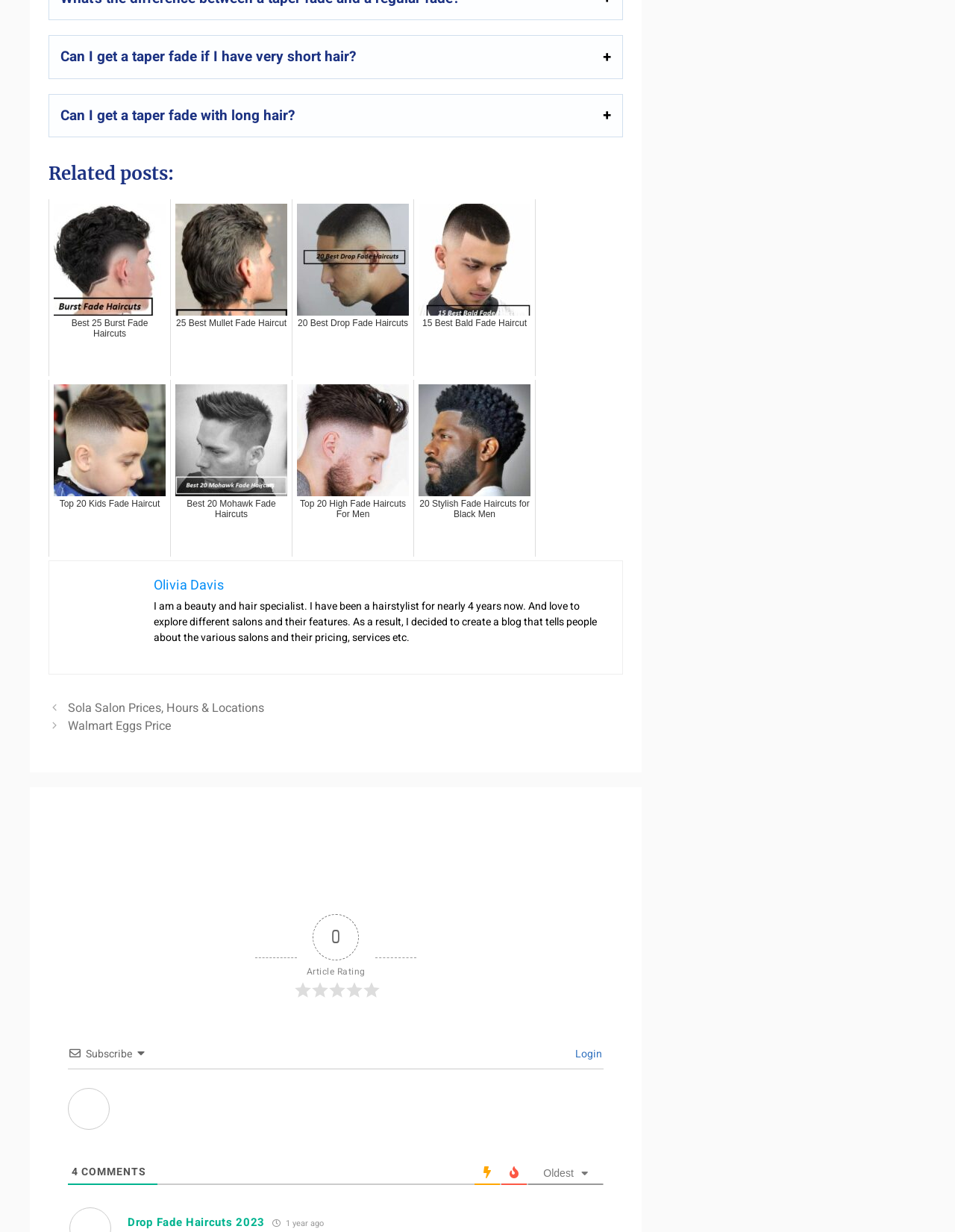Determine the bounding box coordinates of the region I should click to achieve the following instruction: "Login to the website". Ensure the bounding box coordinates are four float numbers between 0 and 1, i.e., [left, top, right, bottom].

[0.598, 0.849, 0.63, 0.862]